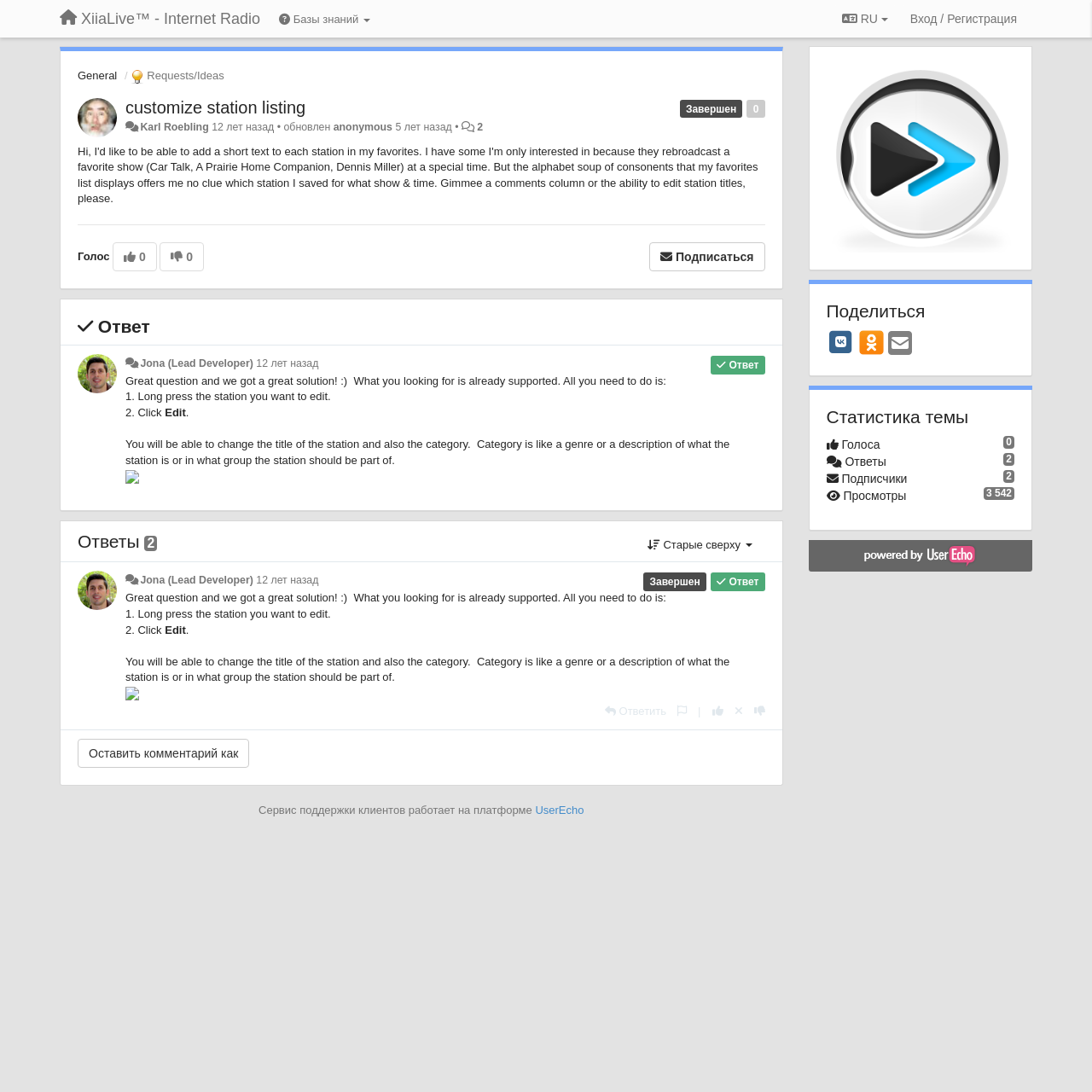Identify the bounding box coordinates of the clickable section necessary to follow the following instruction: "Click on the 'Оставить комментарий как' button". The coordinates should be presented as four float numbers from 0 to 1, i.e., [left, top, right, bottom].

[0.071, 0.677, 0.228, 0.703]